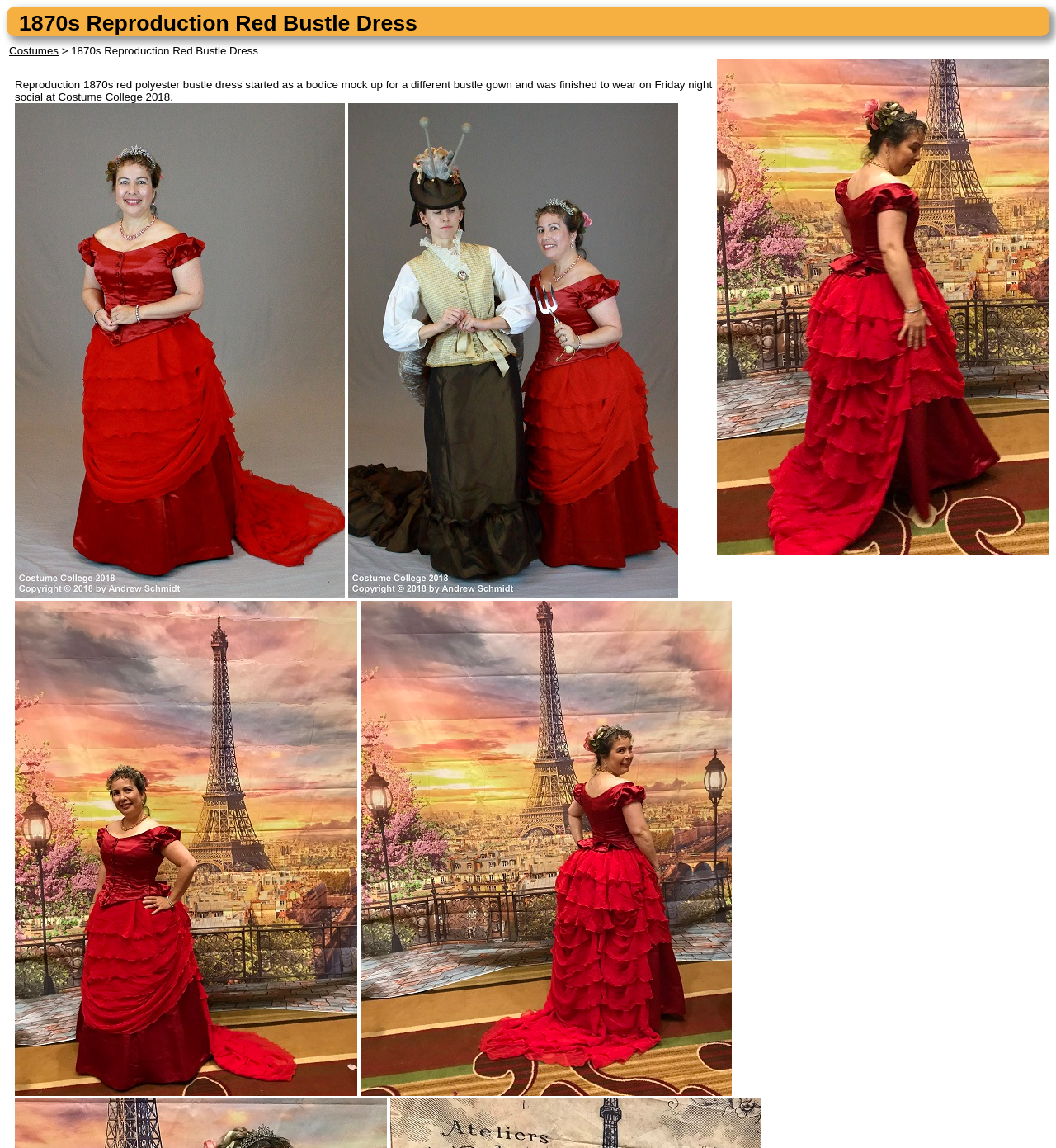What is the material of the bustle dress?
Respond to the question with a single word or phrase according to the image.

Polyester